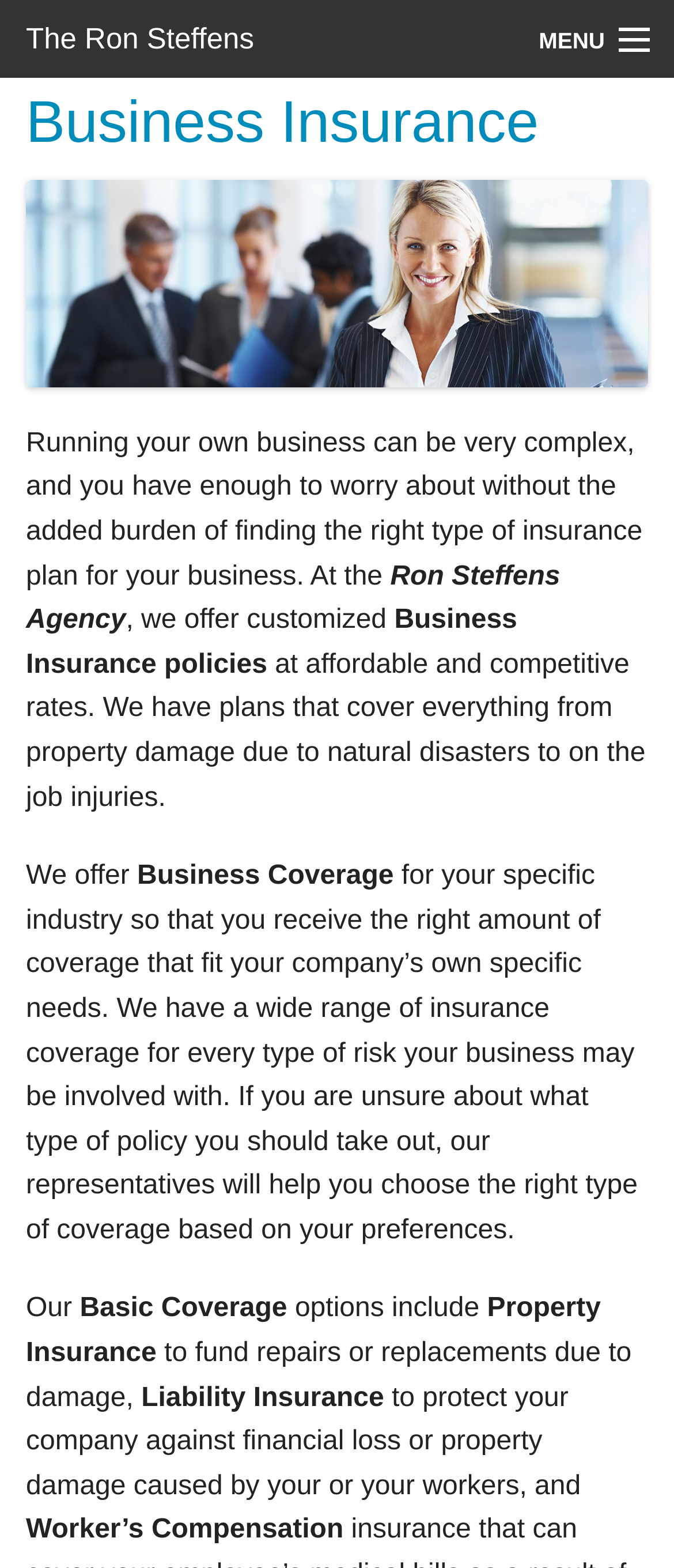Please identify the bounding box coordinates of the clickable area that will fulfill the following instruction: "Learn more about 'Business Insurance'". The coordinates should be in the format of four float numbers between 0 and 1, i.e., [left, top, right, bottom].

[0.038, 0.058, 0.799, 0.099]